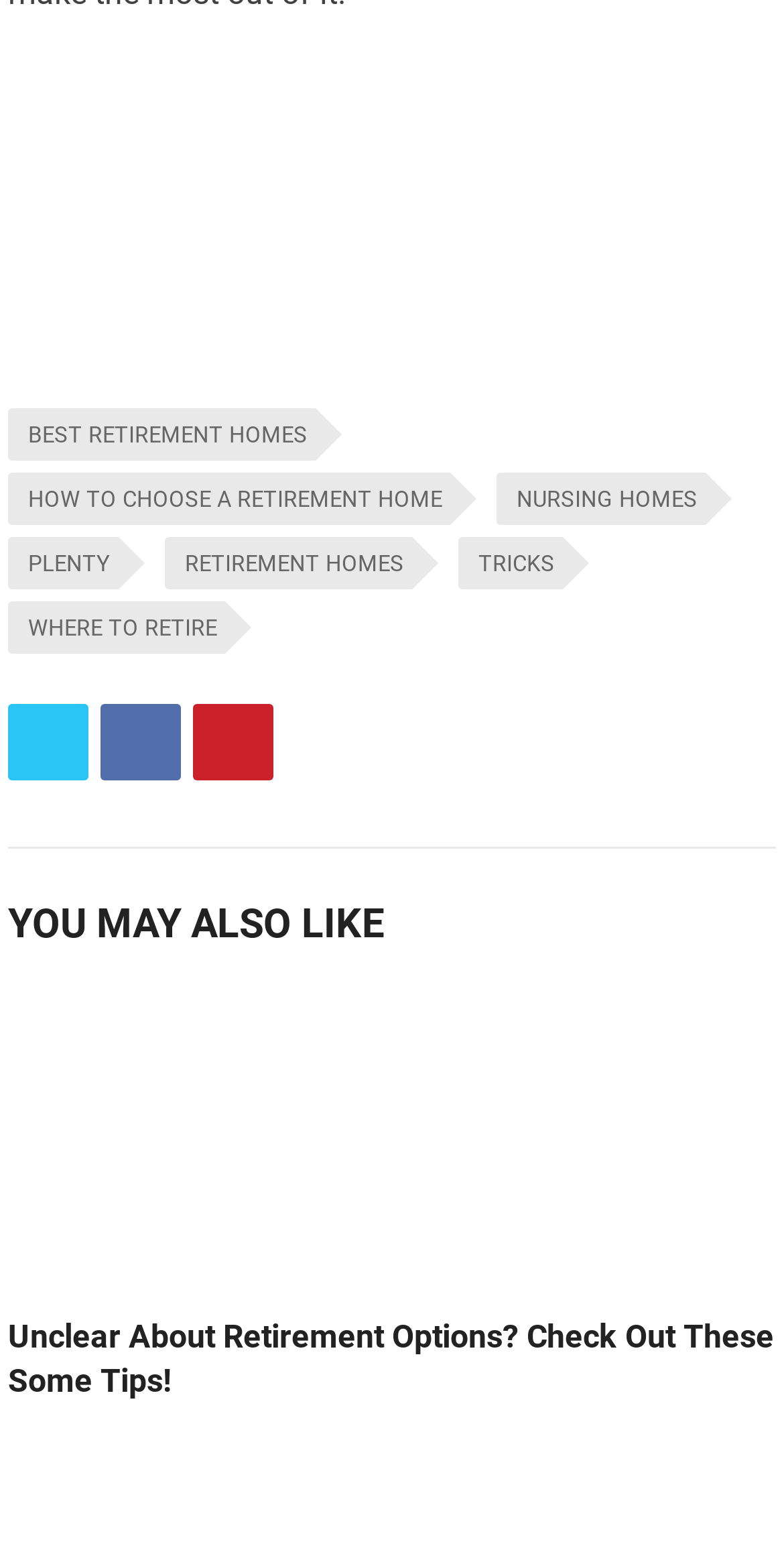Determine the bounding box coordinates of the region that needs to be clicked to achieve the task: "Follow on Twitter".

[0.01, 0.455, 0.113, 0.505]